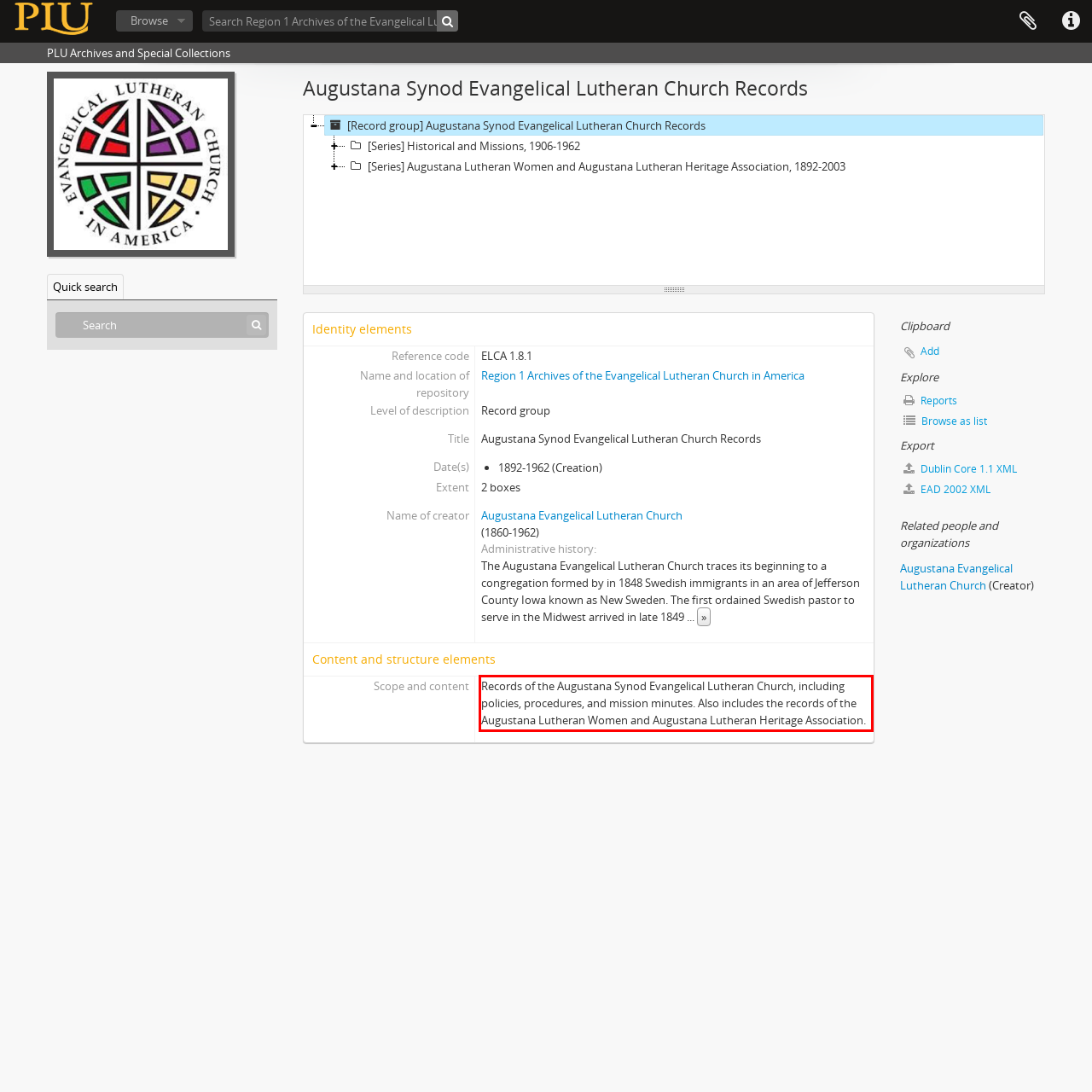Examine the screenshot of the webpage, locate the red bounding box, and generate the text contained within it.

Records of the Augustana Synod Evangelical Lutheran Church, including policies, procedures, and mission minutes. Also includes the records of the Augustana Lutheran Women and Augustana Lutheran Heritage Association.